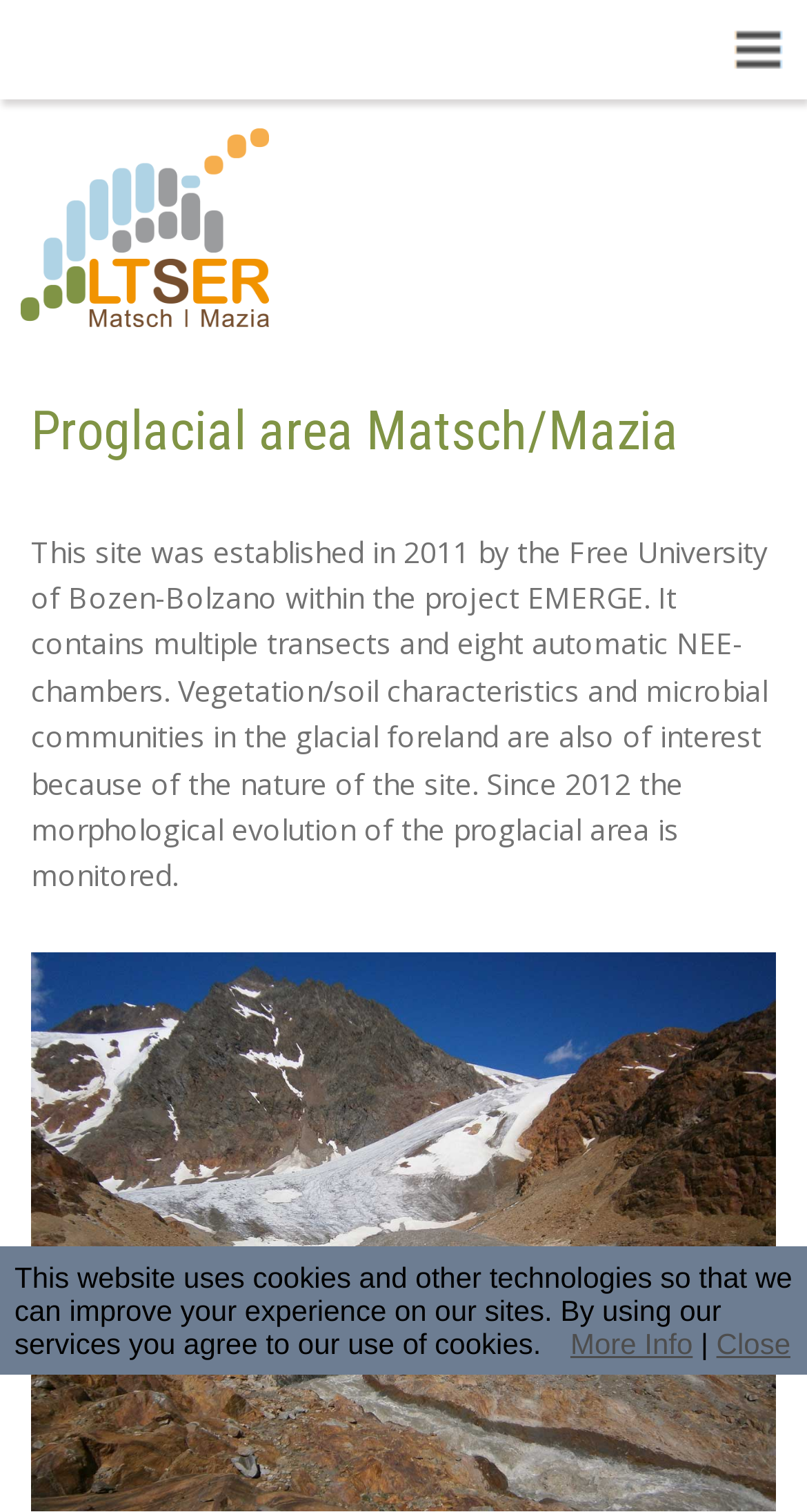What is the year the site was established? Observe the screenshot and provide a one-word or short phrase answer.

2011